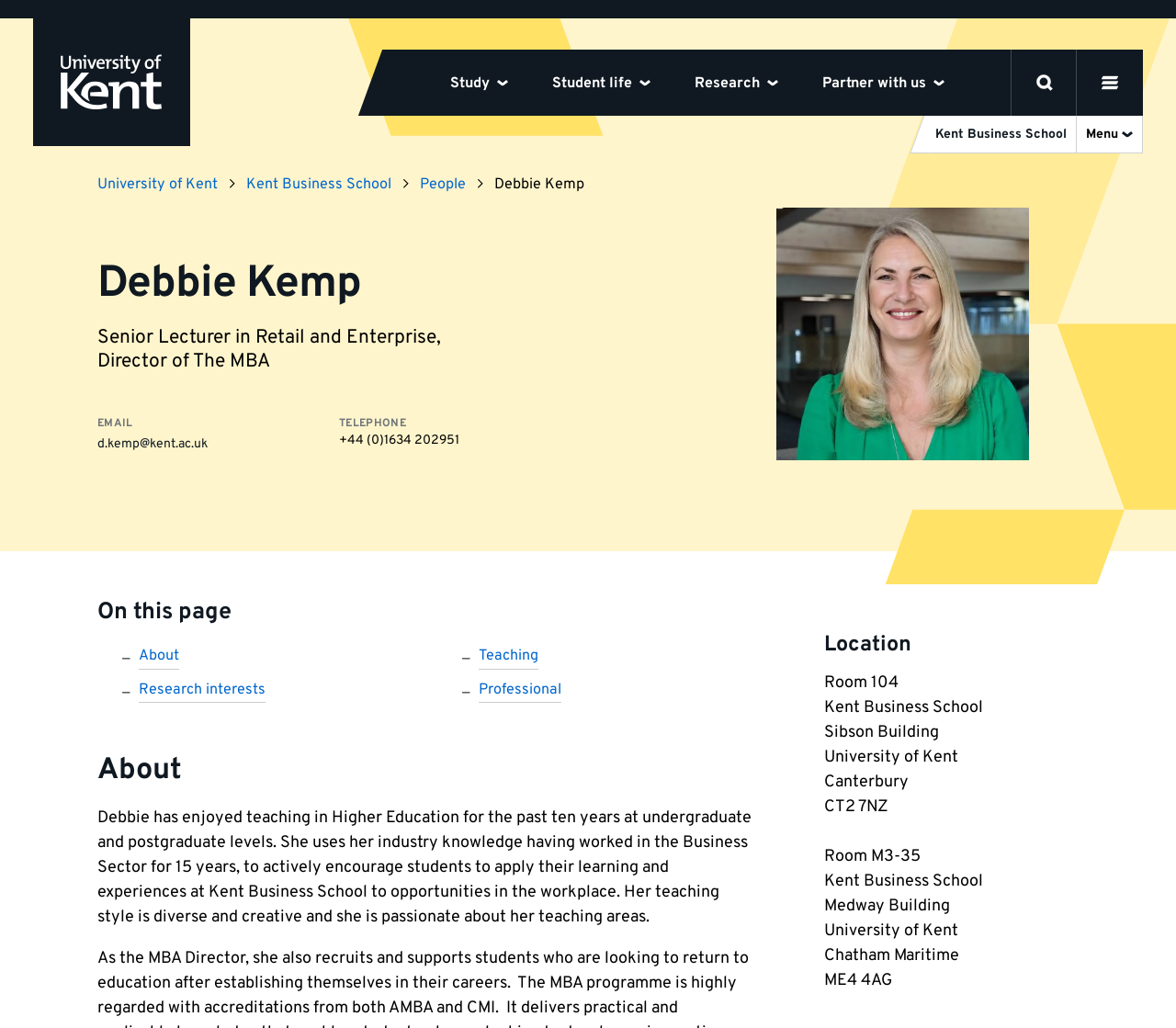Specify the bounding box coordinates of the region I need to click to perform the following instruction: "Click the University of Kent logo and link to homepage". The coordinates must be four float numbers in the range of 0 to 1, i.e., [left, top, right, bottom].

[0.028, 0.018, 0.162, 0.142]